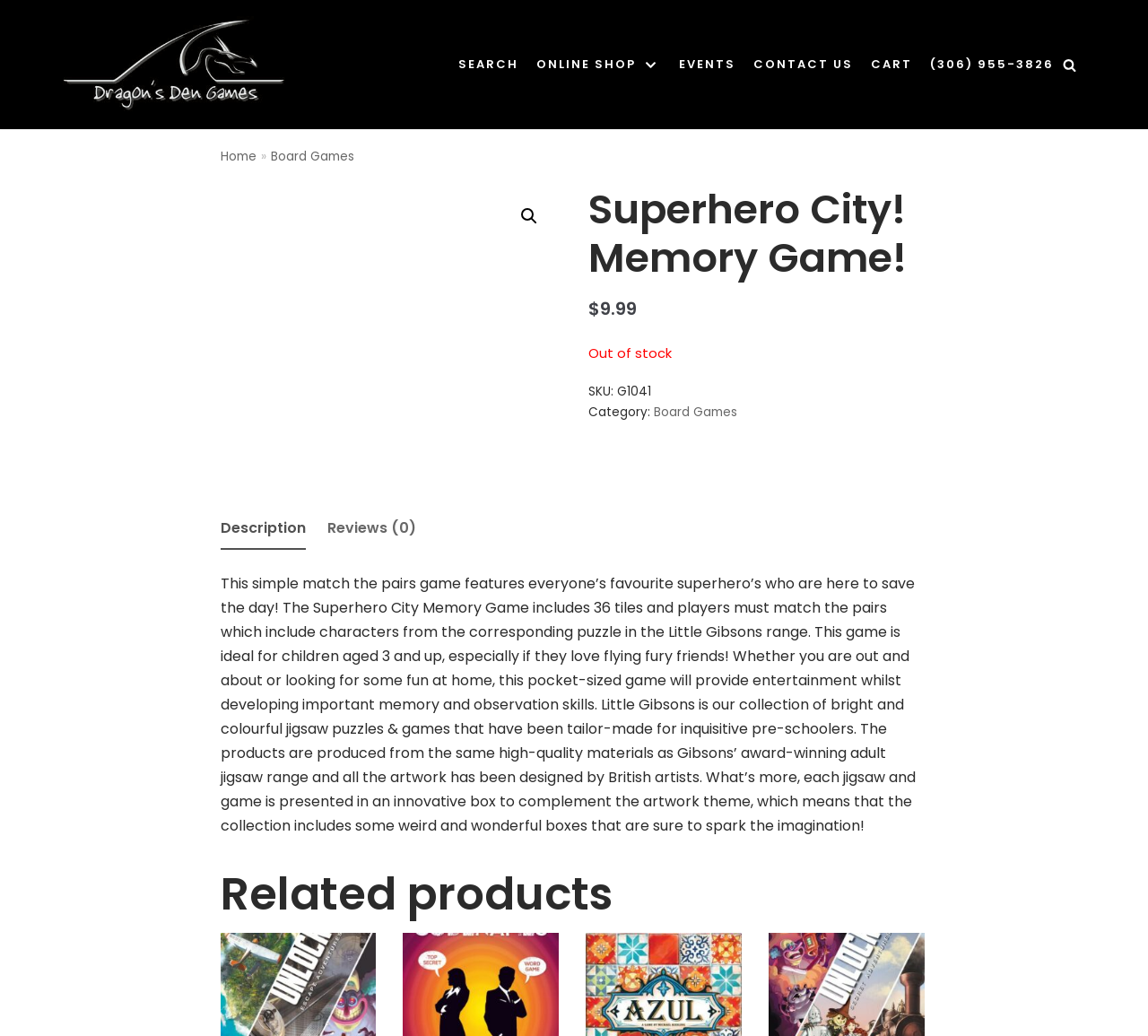What is the price of the Superhero City! Memory Game?
Based on the screenshot, answer the question with a single word or phrase.

$9.99